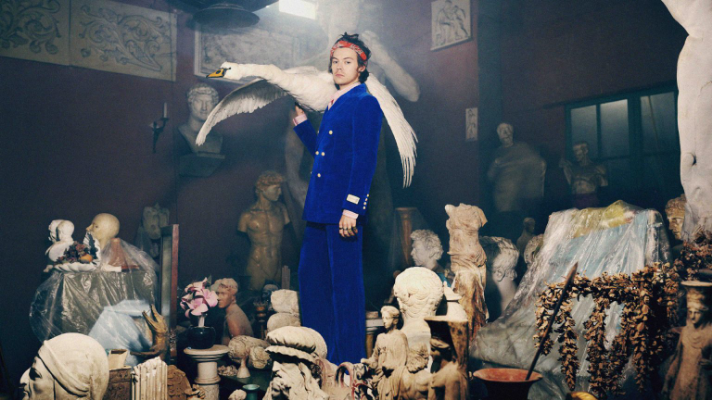What is the color of Harry Styles' suit?
Carefully analyze the image and provide a thorough answer to the question.

The caption describes Harry Styles as donning a vibrant blue velvet suit, which exudes both elegance and boldness.